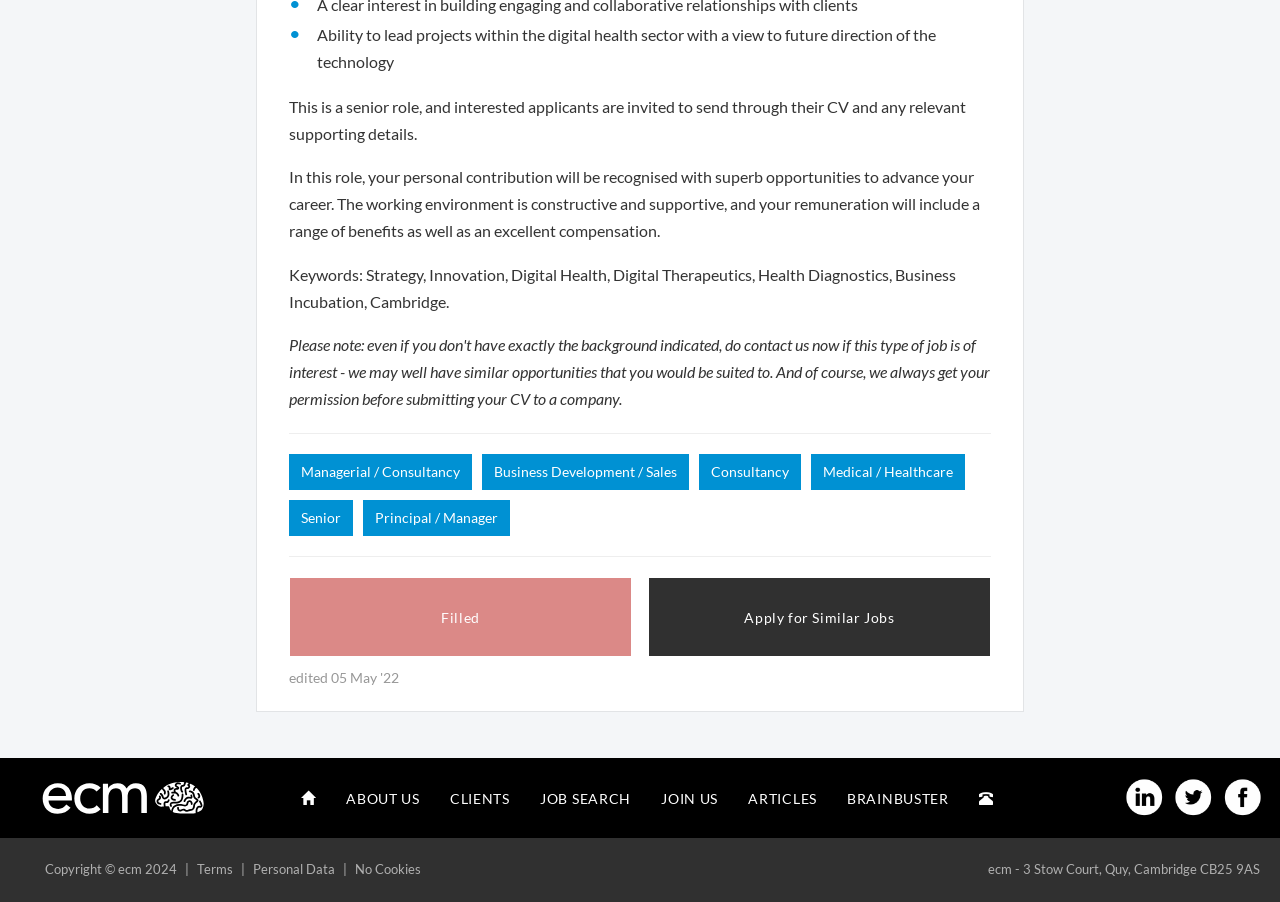Show me the bounding box coordinates of the clickable region to achieve the task as per the instruction: "Go to the home page".

[0.224, 0.858, 0.259, 0.913]